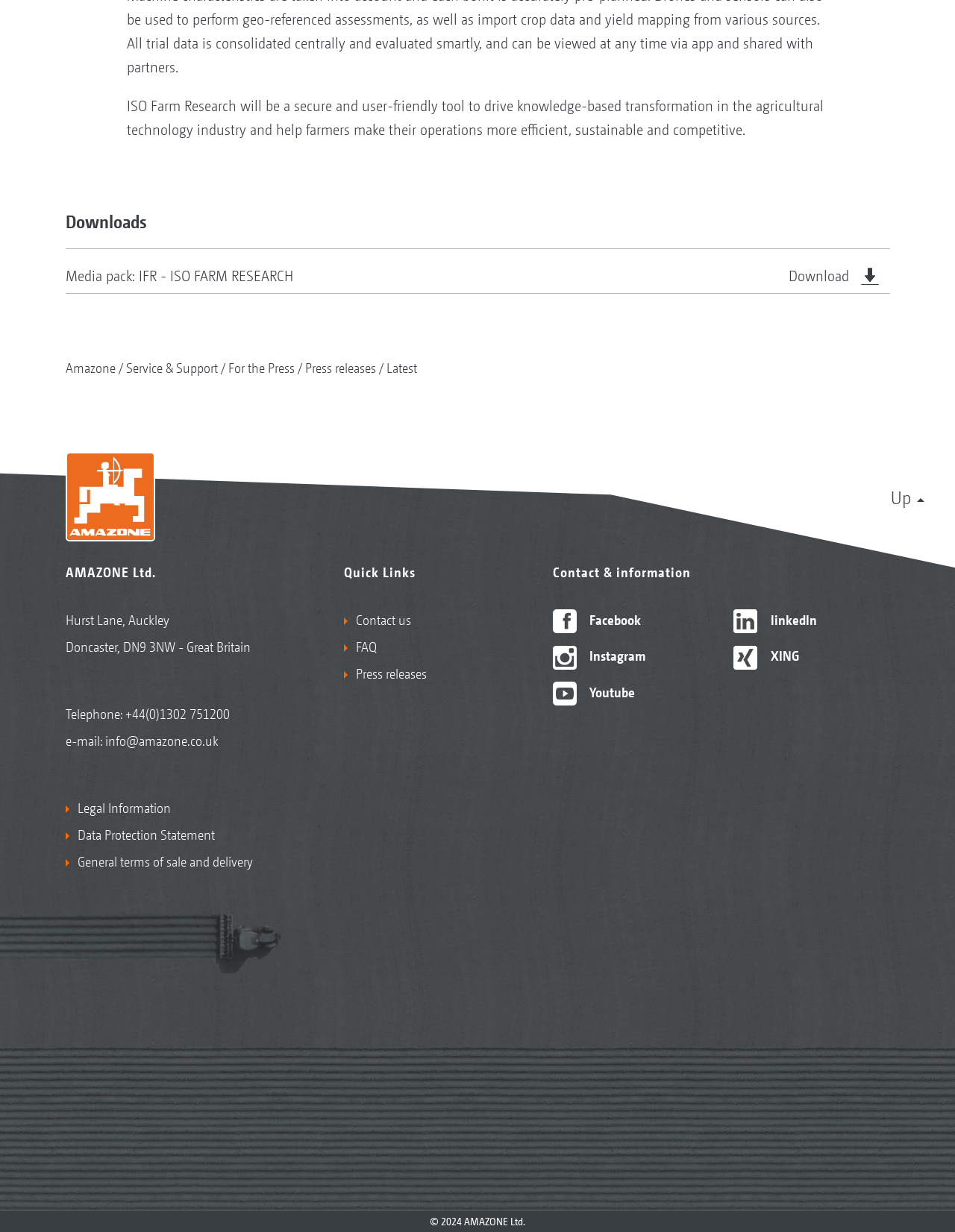Locate the bounding box coordinates of the area you need to click to fulfill this instruction: 'Click on Amazone link'. The coordinates must be in the form of four float numbers ranging from 0 to 1: [left, top, right, bottom].

[0.068, 0.292, 0.121, 0.305]